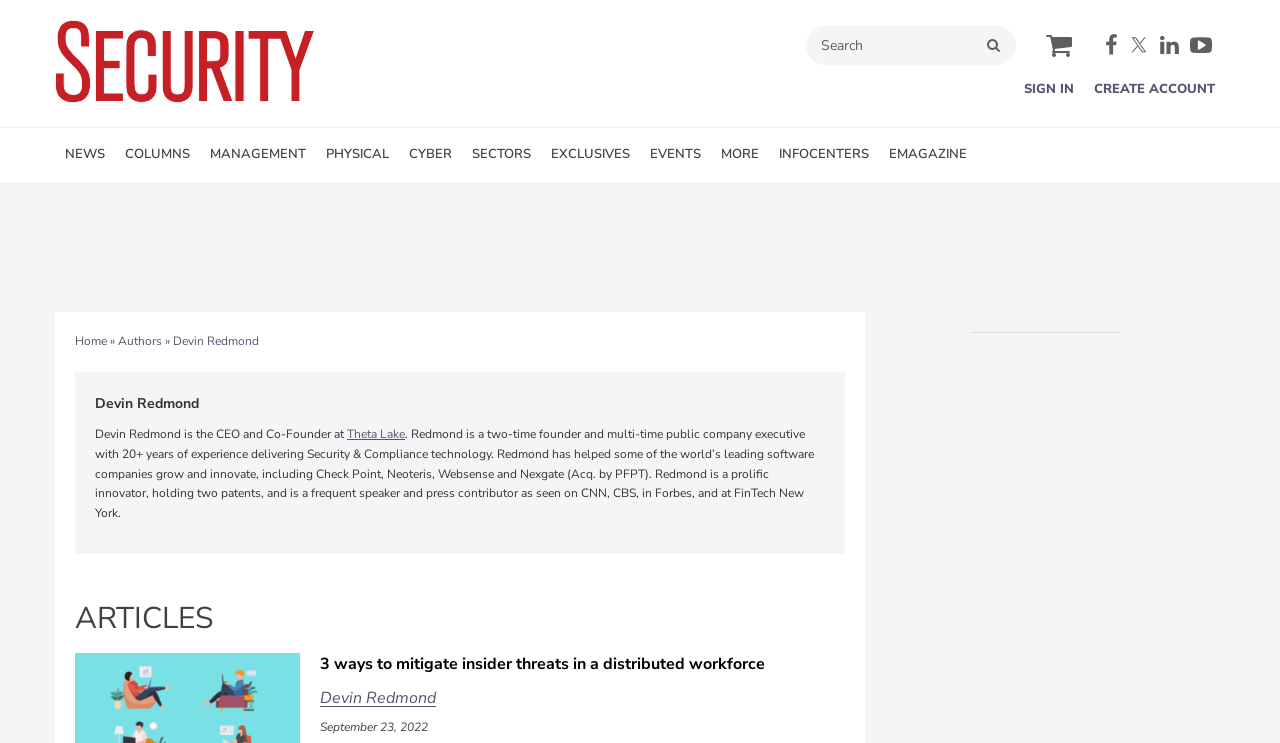Find the bounding box coordinates of the area that needs to be clicked in order to achieve the following instruction: "View Devin Redmond's articles". The coordinates should be specified as four float numbers between 0 and 1, i.e., [left, top, right, bottom].

[0.074, 0.527, 0.645, 0.559]